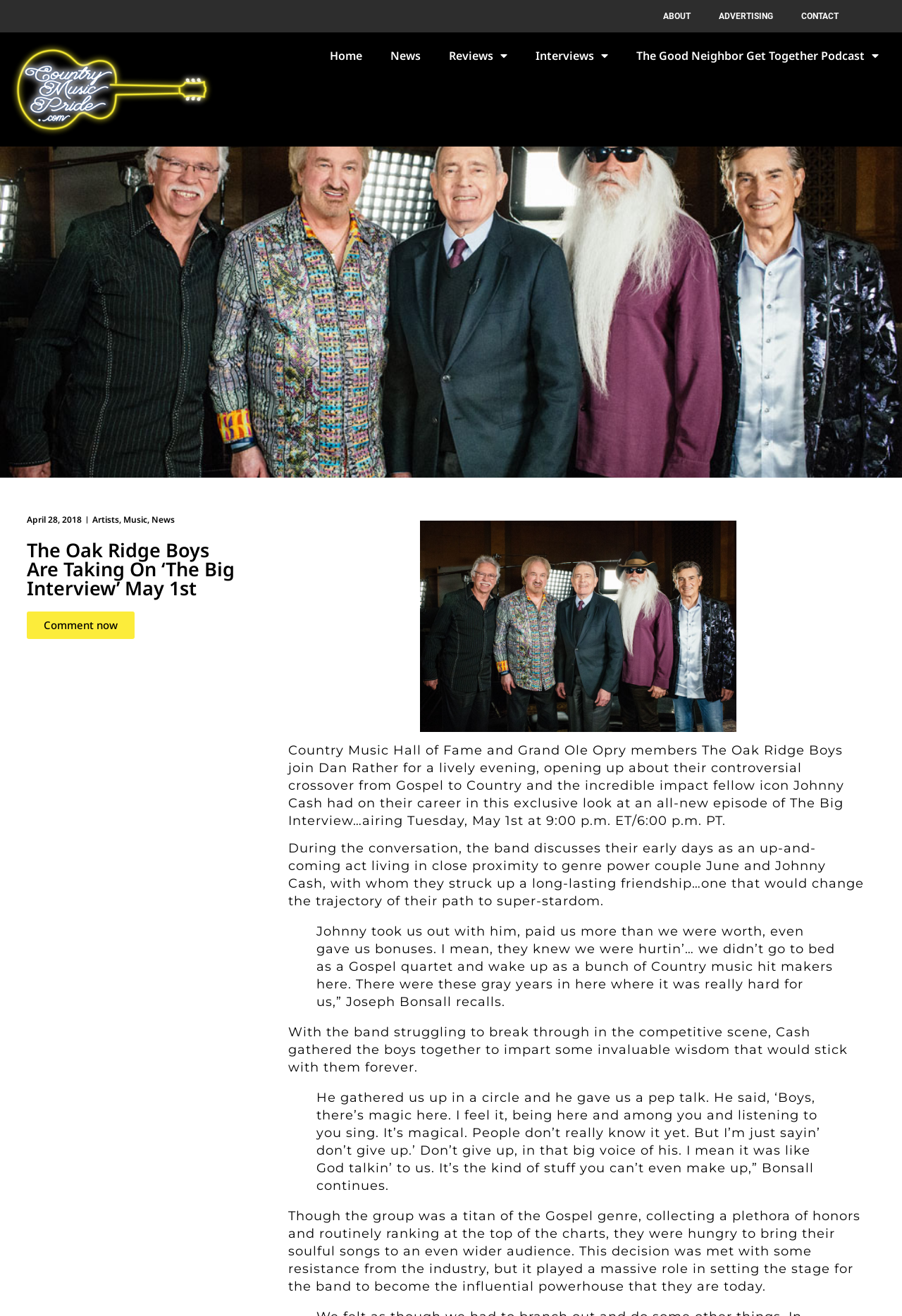Refer to the image and provide a thorough answer to this question:
Who is the host of the interview?

The answer can be found in the first paragraph of the webpage, which states 'Country Music Hall of Fame and Grand Ole Opry members The Oak Ridge Boys join Dan Rather for a lively evening...'. This indicates that the host of the interview is Dan Rather.